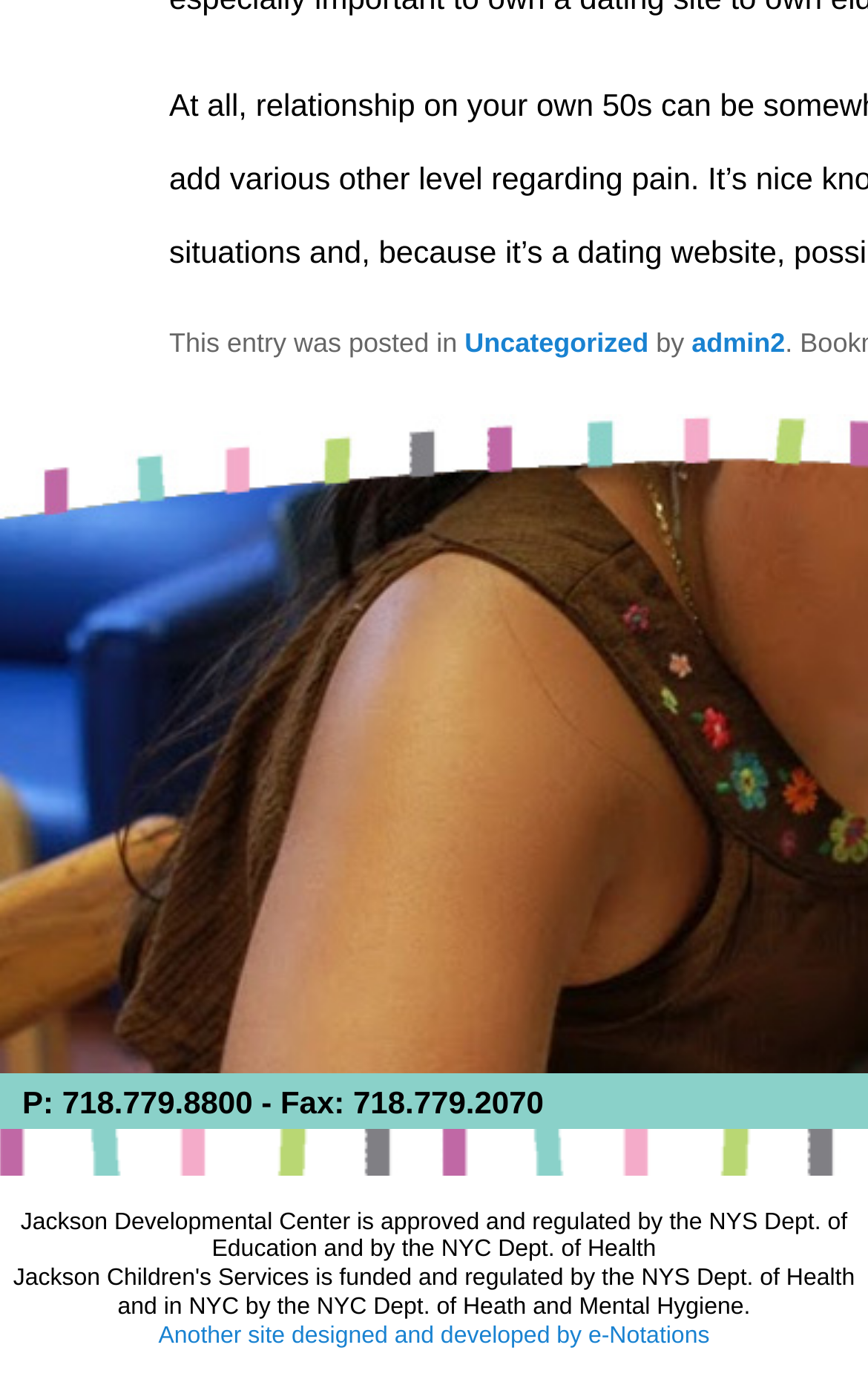Who is the author of the latest article?
Give a comprehensive and detailed explanation for the question.

I found the answer by looking at the link element that says 'by admin2' which is located at the top of the page.